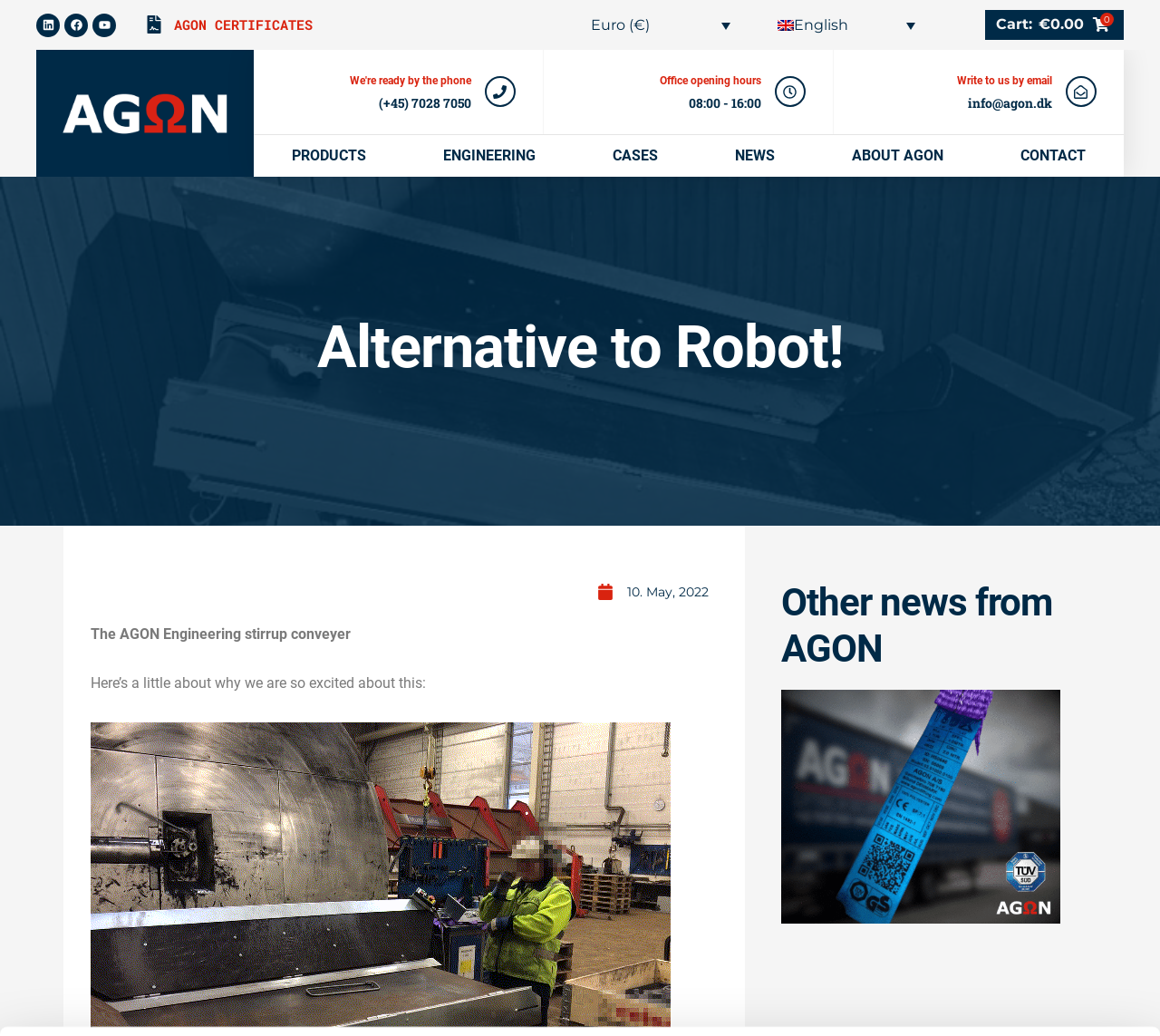Please analyze the image and give a detailed answer to the question:
What is the name of the product being described?

I found the name of the product by looking at the main content section of the webpage, where it is displayed as a heading.